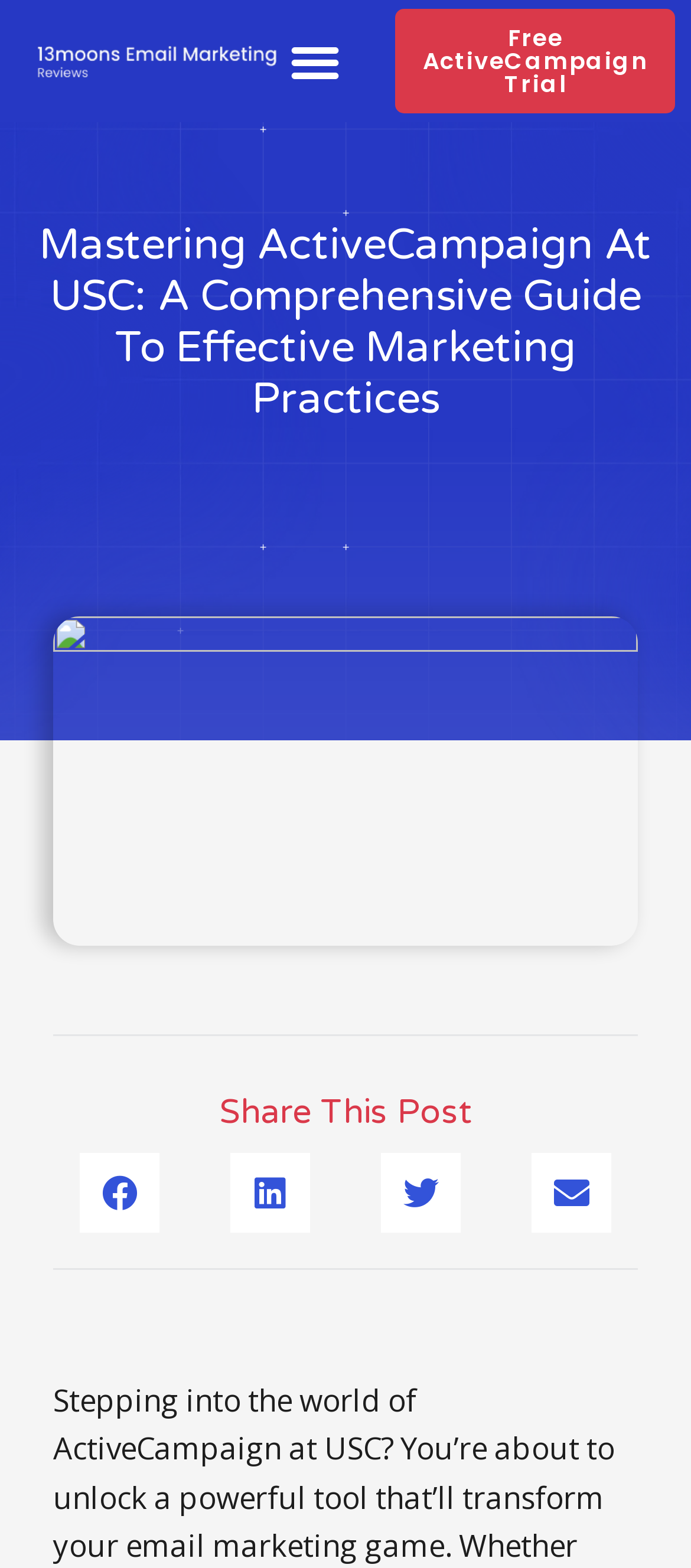Answer this question in one word or a short phrase: What is the purpose of the 'Menu Toggle' button?

To toggle menu